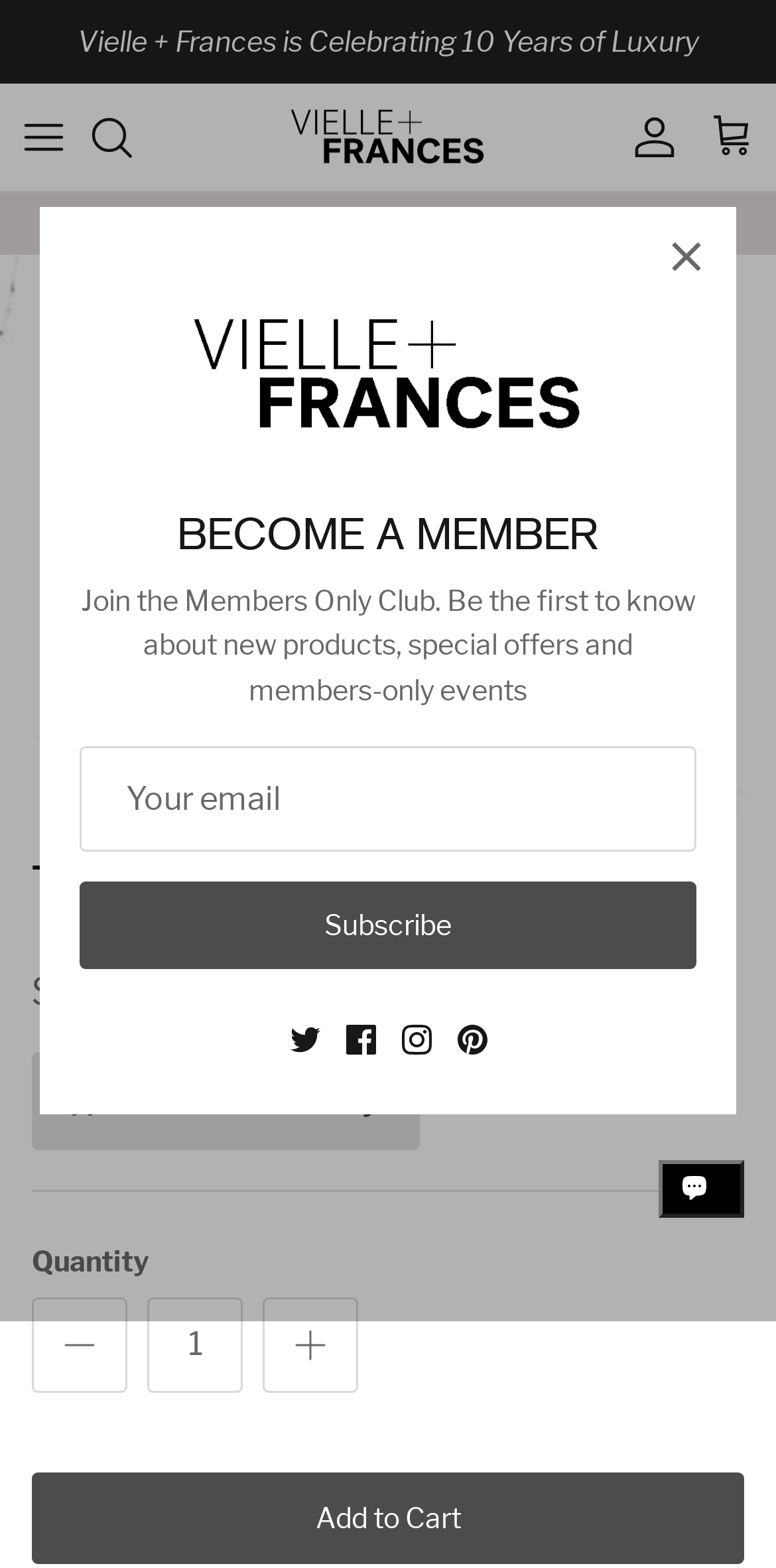Please identify the bounding box coordinates of the element I need to click to follow this instruction: "Click the 'Next' button".

[0.5, 0.048, 0.562, 0.079]